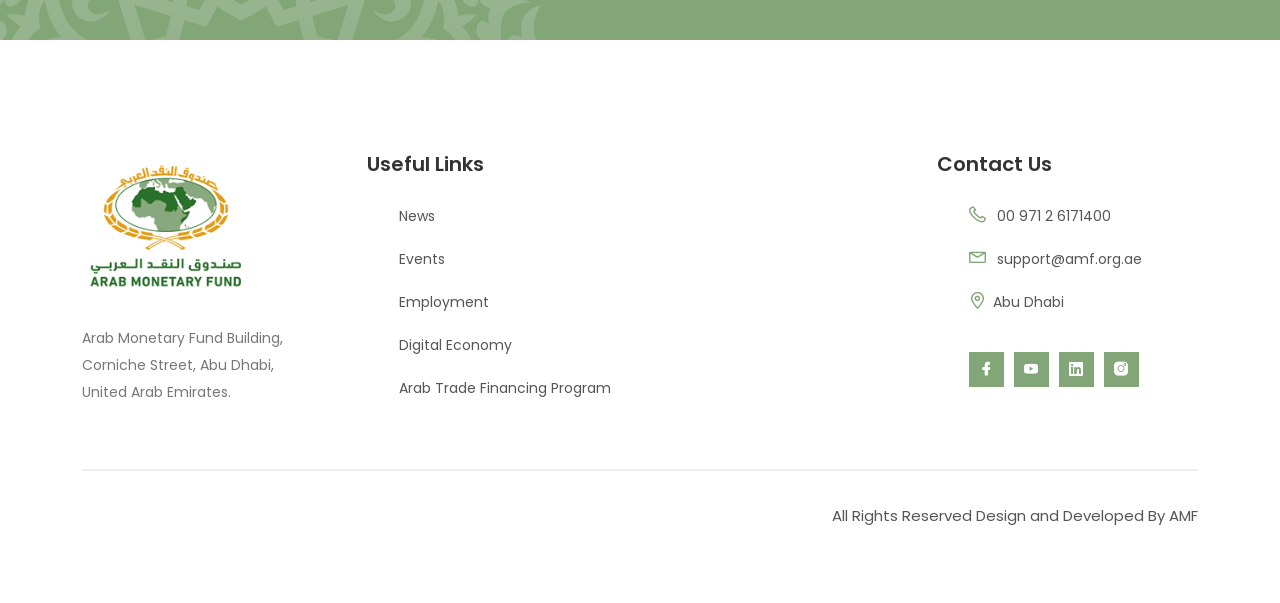Determine the bounding box coordinates of the region that needs to be clicked to achieve the task: "Click on News".

[0.312, 0.333, 0.34, 0.383]